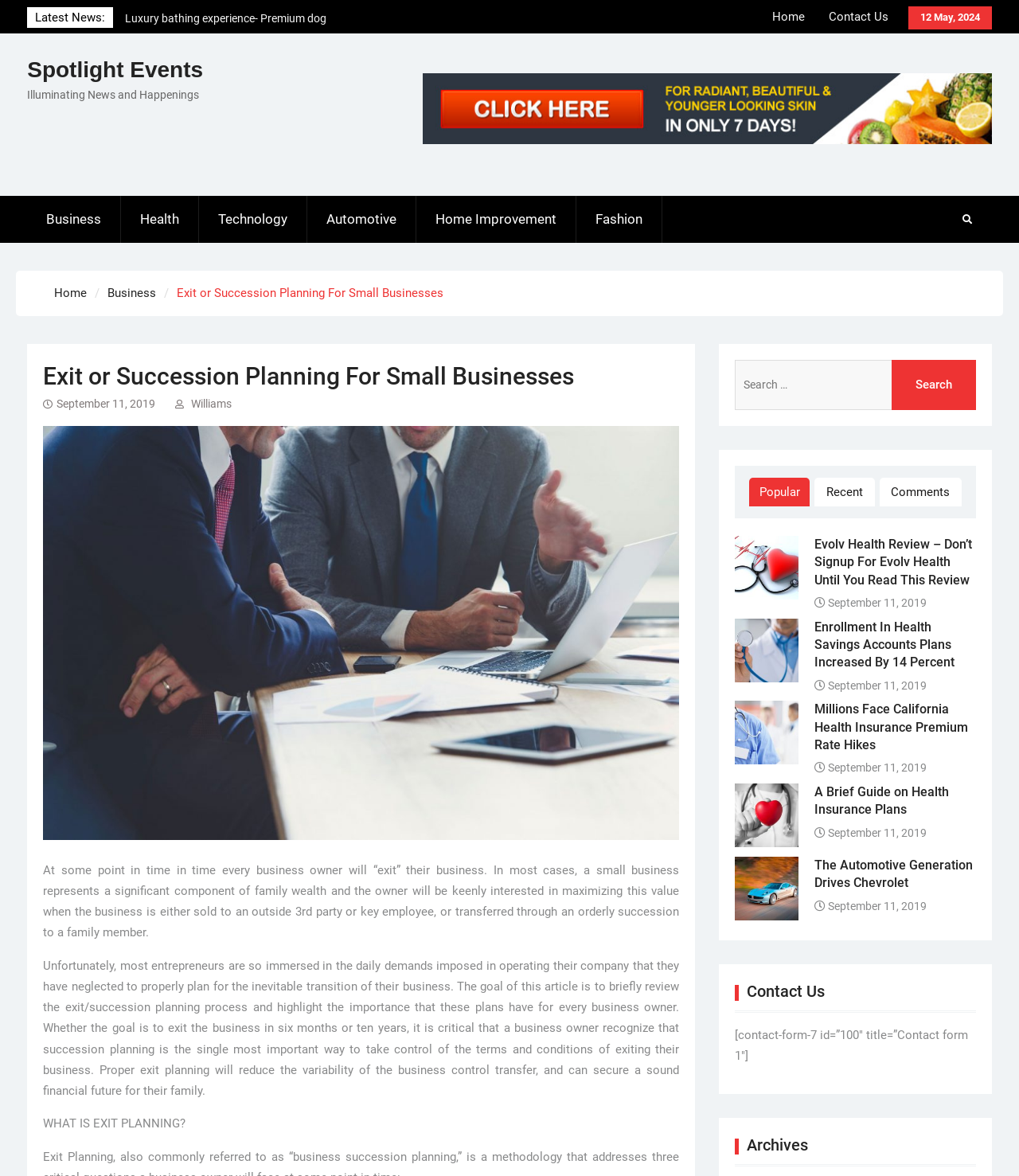Provide a thorough description of the webpage's content and layout.

This webpage is about exit or succession planning for small businesses, with a focus on Spotlight Events. At the top, there is a navigation bar with links to "Home", "Contact Us", and "Spotlight Events". Below this, there is a section with the title "Latest News:" and three links to news articles.

To the left of the page, there is a sidebar with links to various categories, including "Business", "Health", "Technology", "Automotive", "Home Improvement", and "Fashion". There is also a search bar and a breadcrumbs navigation section.

The main content of the page is an article about exit or succession planning for small businesses. The article is divided into sections, with headings and paragraphs of text. The article discusses the importance of planning for the transition of a business and the benefits of proper exit planning.

Below the article, there are several links to other news articles, each with a heading, a brief summary, and an image. These articles appear to be related to health and business topics.

At the bottom of the page, there is a section with a contact form and a heading "Archives".